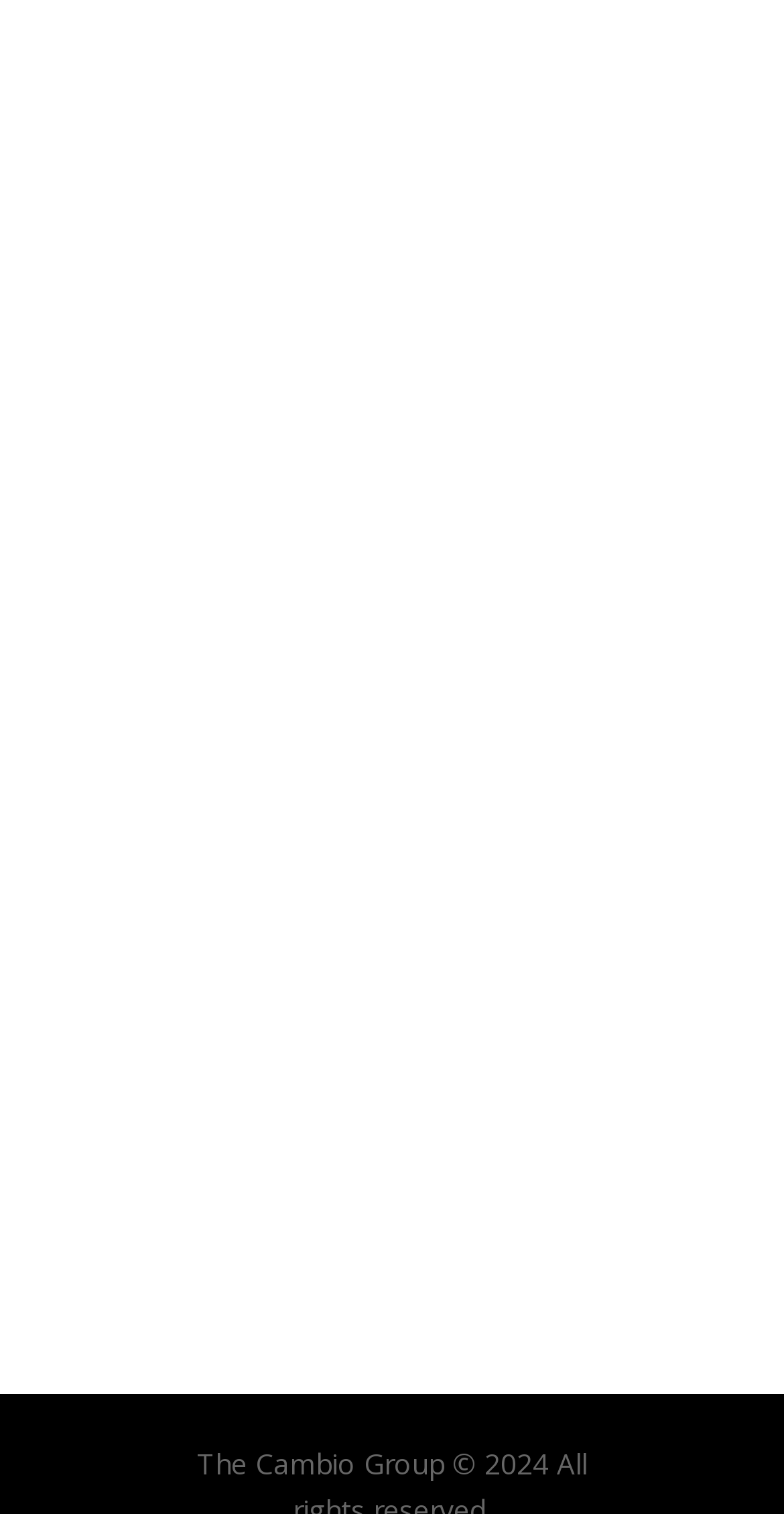Using the provided element description, identify the bounding box coordinates as (top-left x, top-left y, bottom-right x, bottom-right y). Ensure all values are between 0 and 1. Description: 

[0.338, 0.772, 0.43, 0.82]